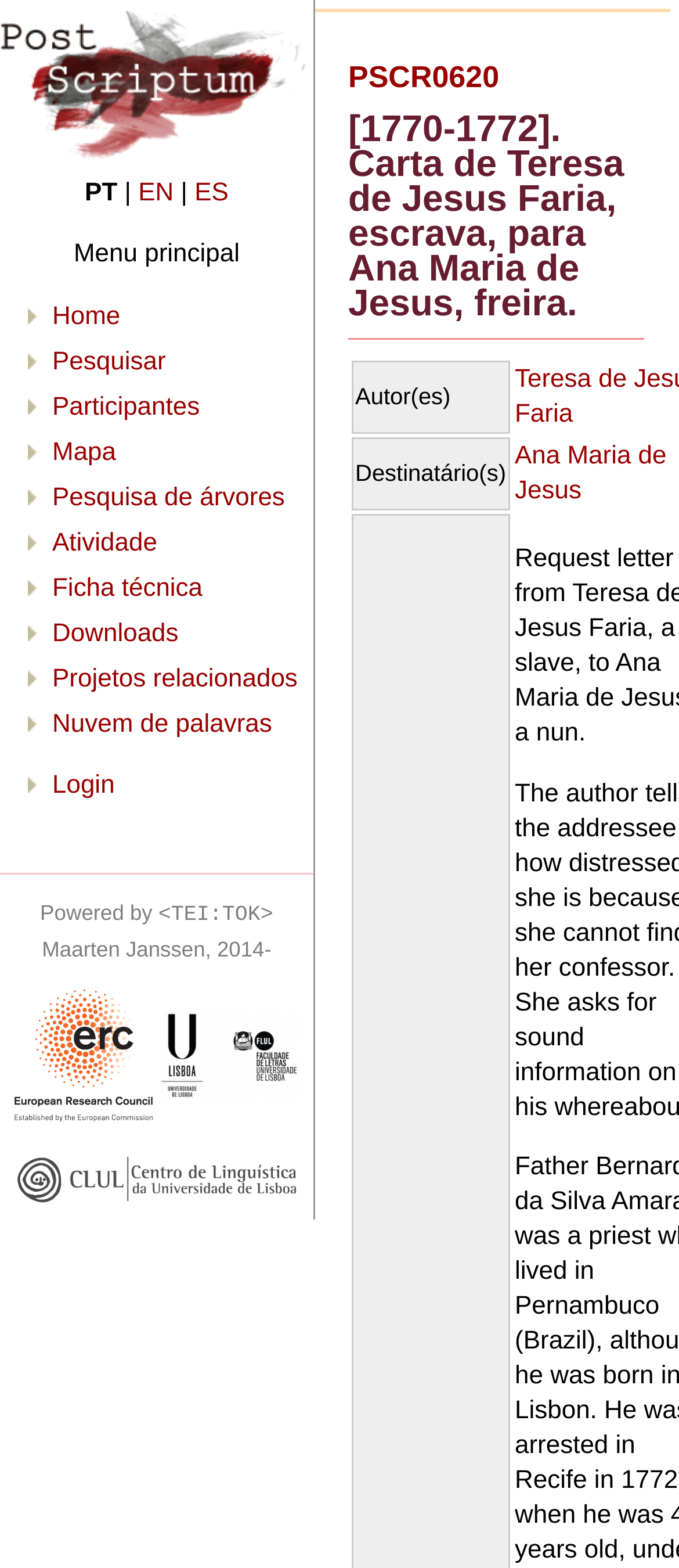Could you highlight the region that needs to be clicked to execute the instruction: "Switch to English"?

[0.204, 0.115, 0.256, 0.132]